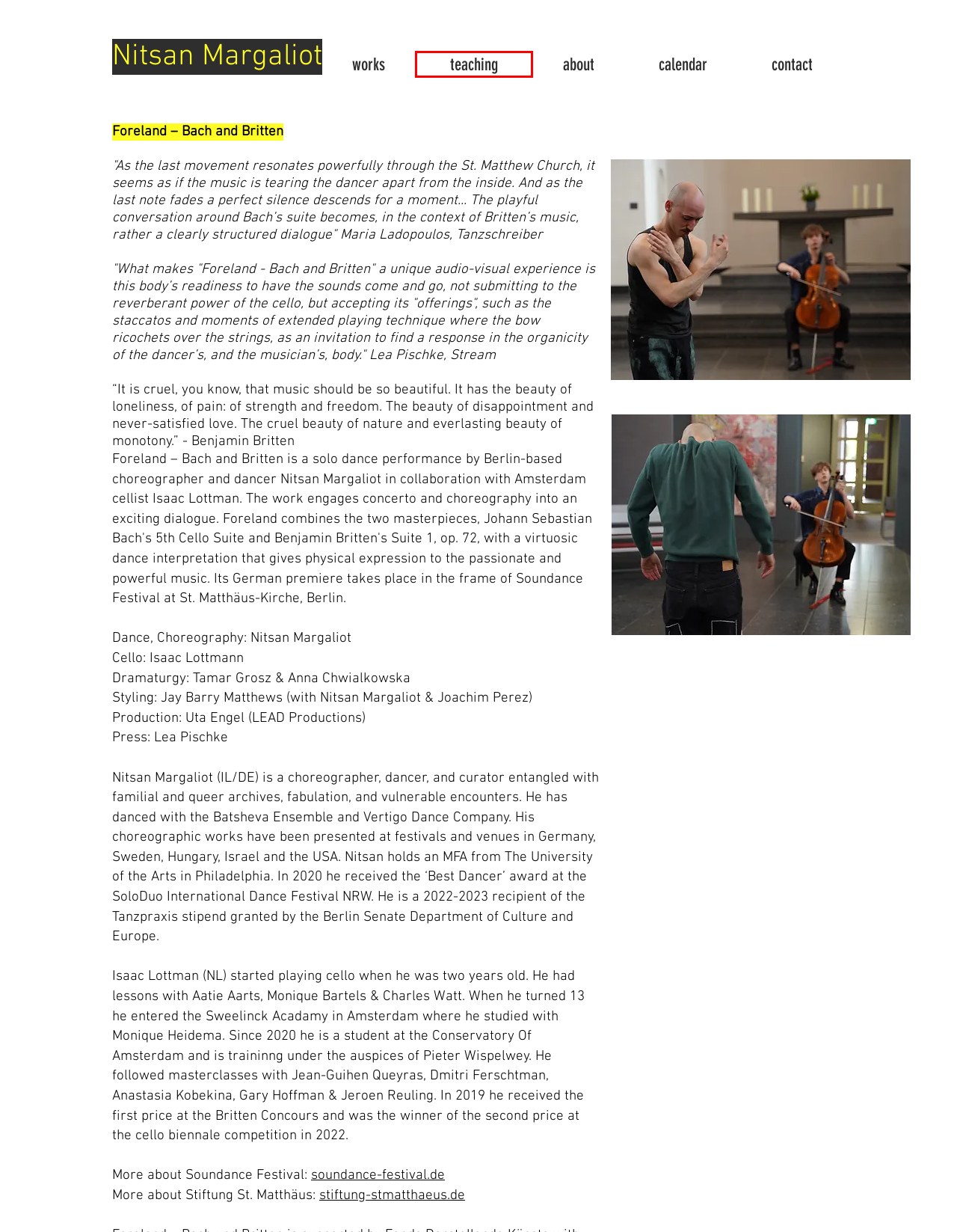Look at the screenshot of a webpage where a red bounding box surrounds a UI element. Your task is to select the best-matching webpage description for the new webpage after you click the element within the bounding box. The available options are:
A. soundance festival berlin
B. teaching | nitsan margaliot
C. contact | nitsan margaliot
D. calendar | nitsan margaliot
E. Stiftung St. Matthäus
F. Home | nitsan margaliot
G. works | nitsan margaliot
H. about | nitsan margaliot

B